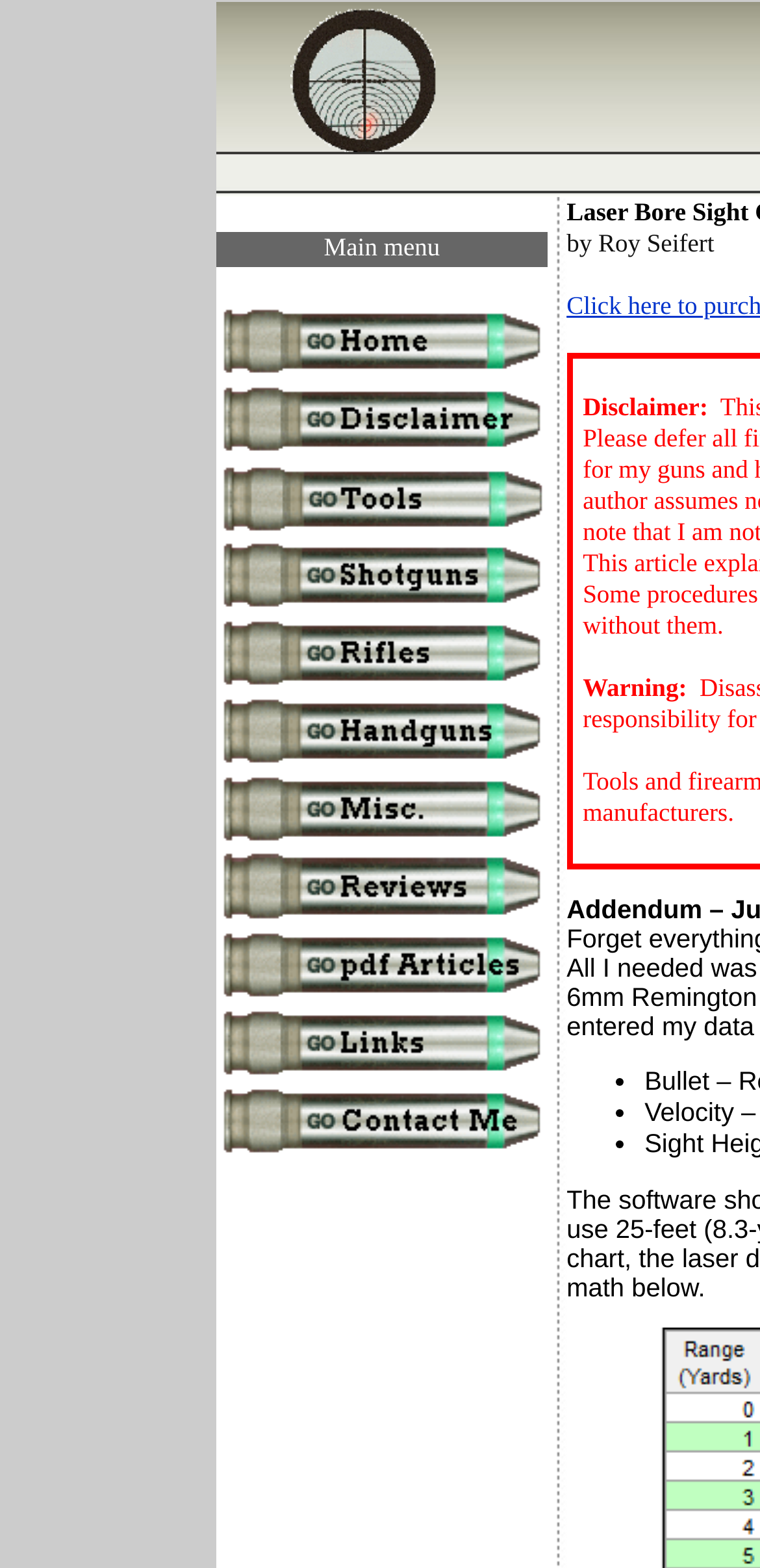What is the main menu item? From the image, respond with a single word or brief phrase.

Main menu